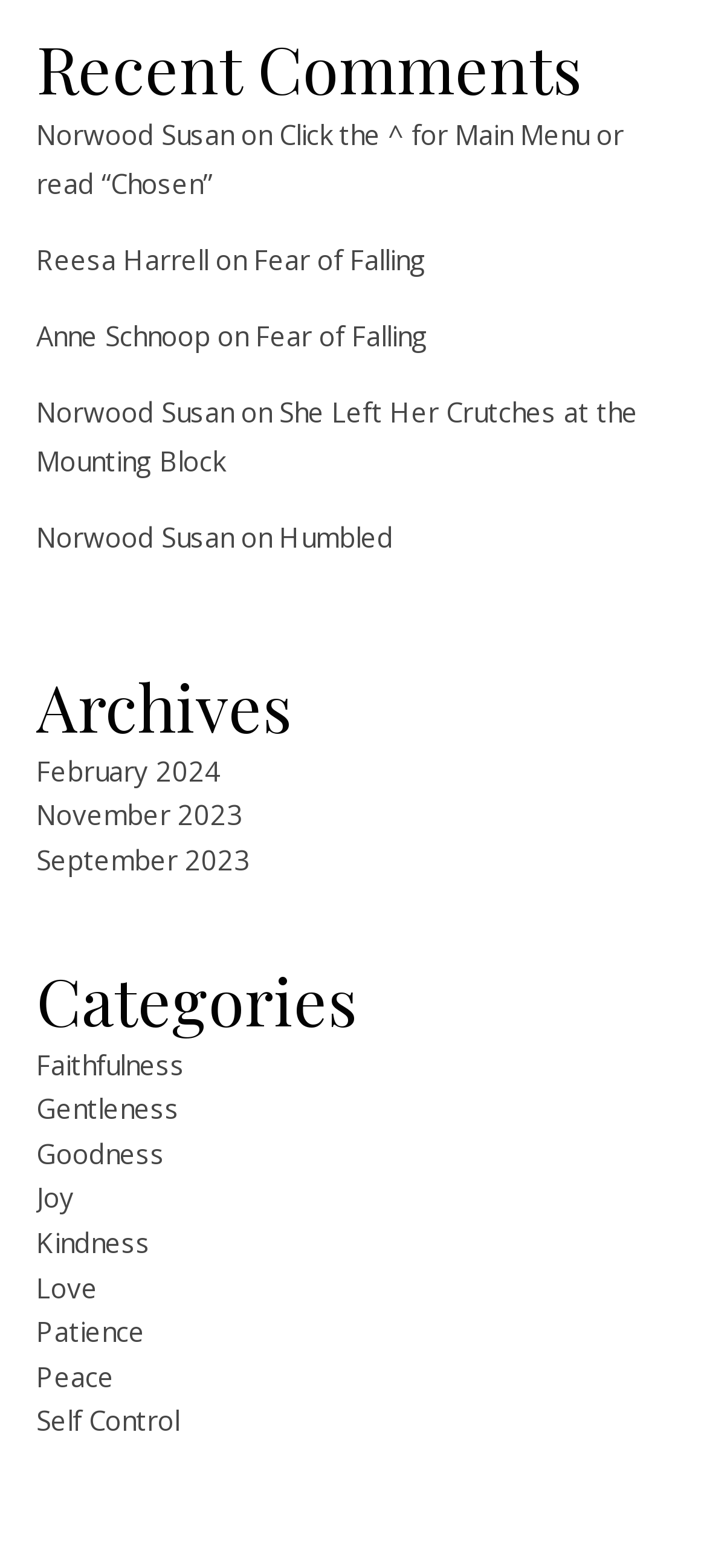What is the category of the article 'Humbled'?
Using the visual information, respond with a single word or phrase.

Faithfulness